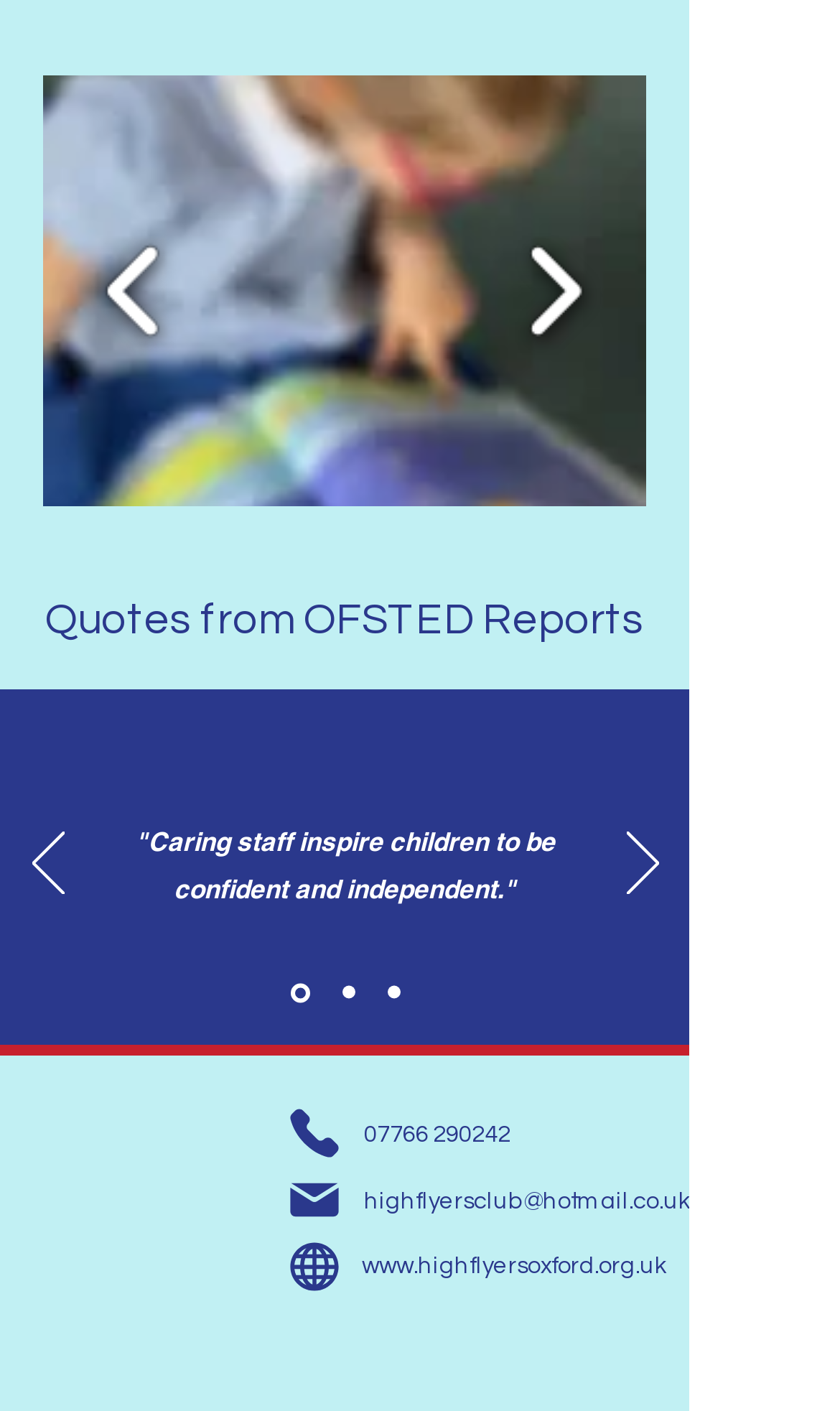What is the website URL?
Using the image, give a concise answer in the form of a single word or short phrase.

www.highflyersoxford.org.uk